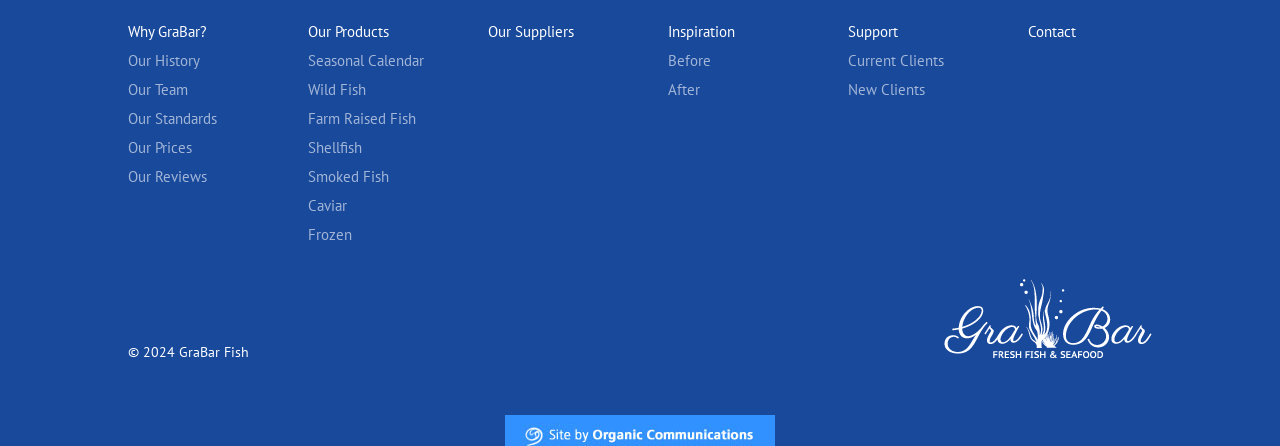How many types of fish products are listed on the webpage?
Using the image as a reference, deliver a detailed and thorough answer to the question.

I counted the number of links related to fish products, which are 'Wild Fish', 'Farm Raised Fish', 'Shellfish', 'Smoked Fish', 'Caviar', 'Frozen', and found that there are 7 types of fish products listed on the webpage.